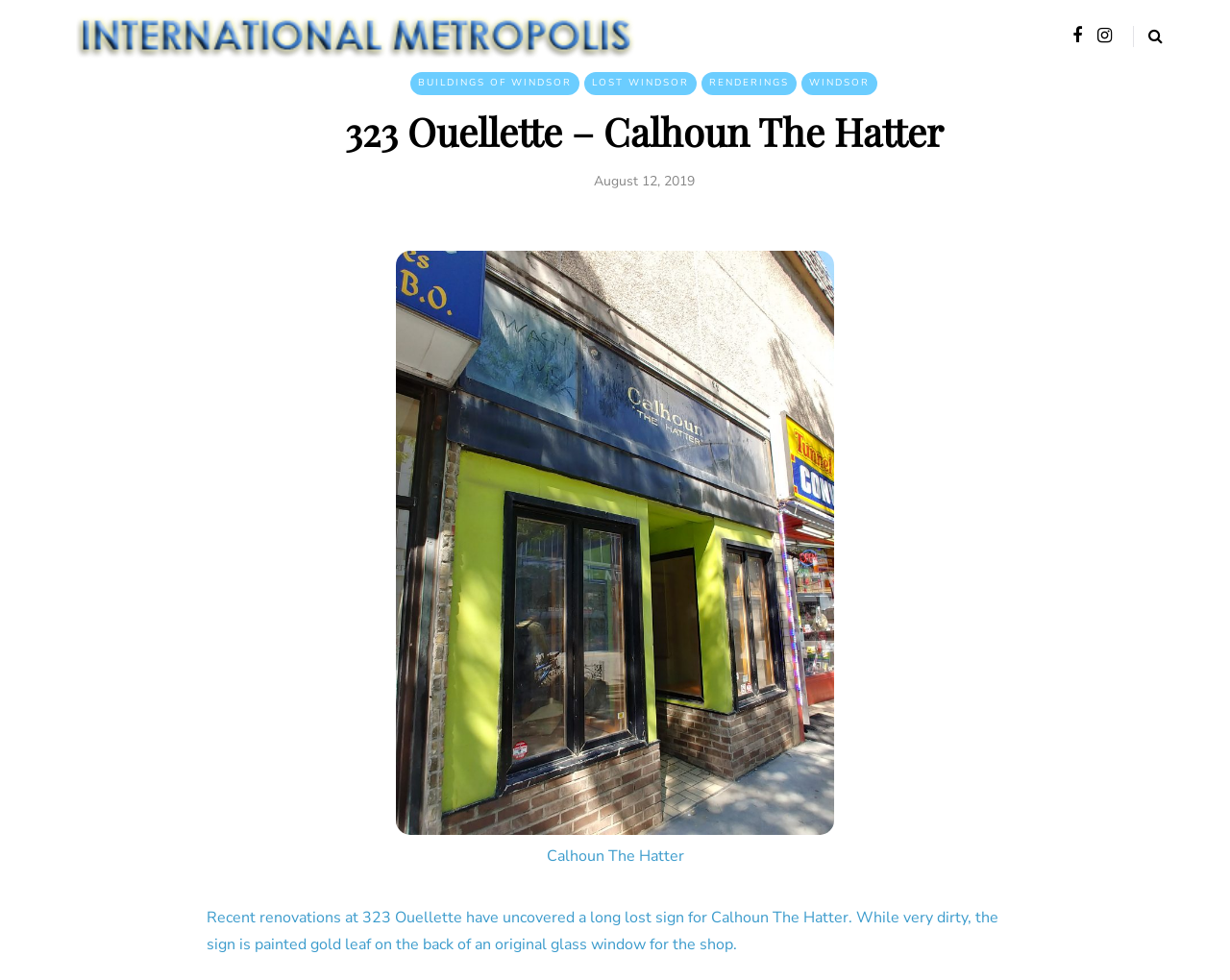What is the purpose of the recent renovations at 323 Ouellette?
Please give a detailed and thorough answer to the question, covering all relevant points.

According to the StaticText element located at the bottom of the webpage, the recent renovations at 323 Ouellette have uncovered a long lost sign for Calhoun The Hatter.